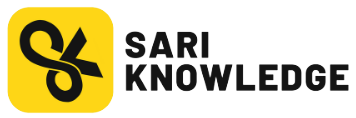What font color is used for the text 'SARI KNOWLEDGE'?
Using the image, answer in one word or phrase.

Black